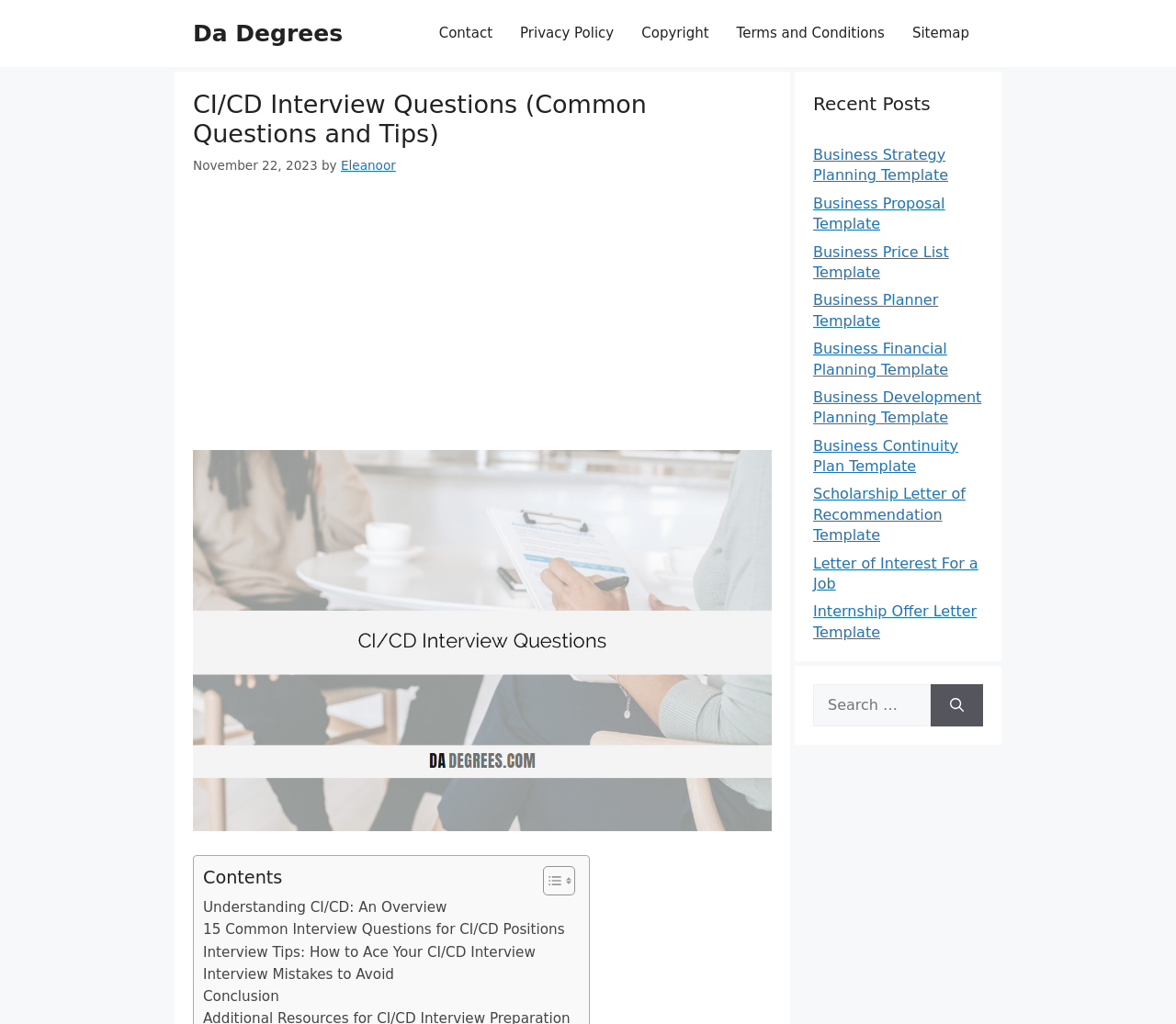Consider the image and give a detailed and elaborate answer to the question: 
What is the purpose of the link 'Navigate the CI/CD landscape with confidence using our expert guide to top interview questions.'?

The link 'Navigate the CI/CD landscape with confidence using our expert guide to top interview questions.' is a call-to-action button that invites users to prepare for their CI/CD interview by using the expert guide provided on the webpage.